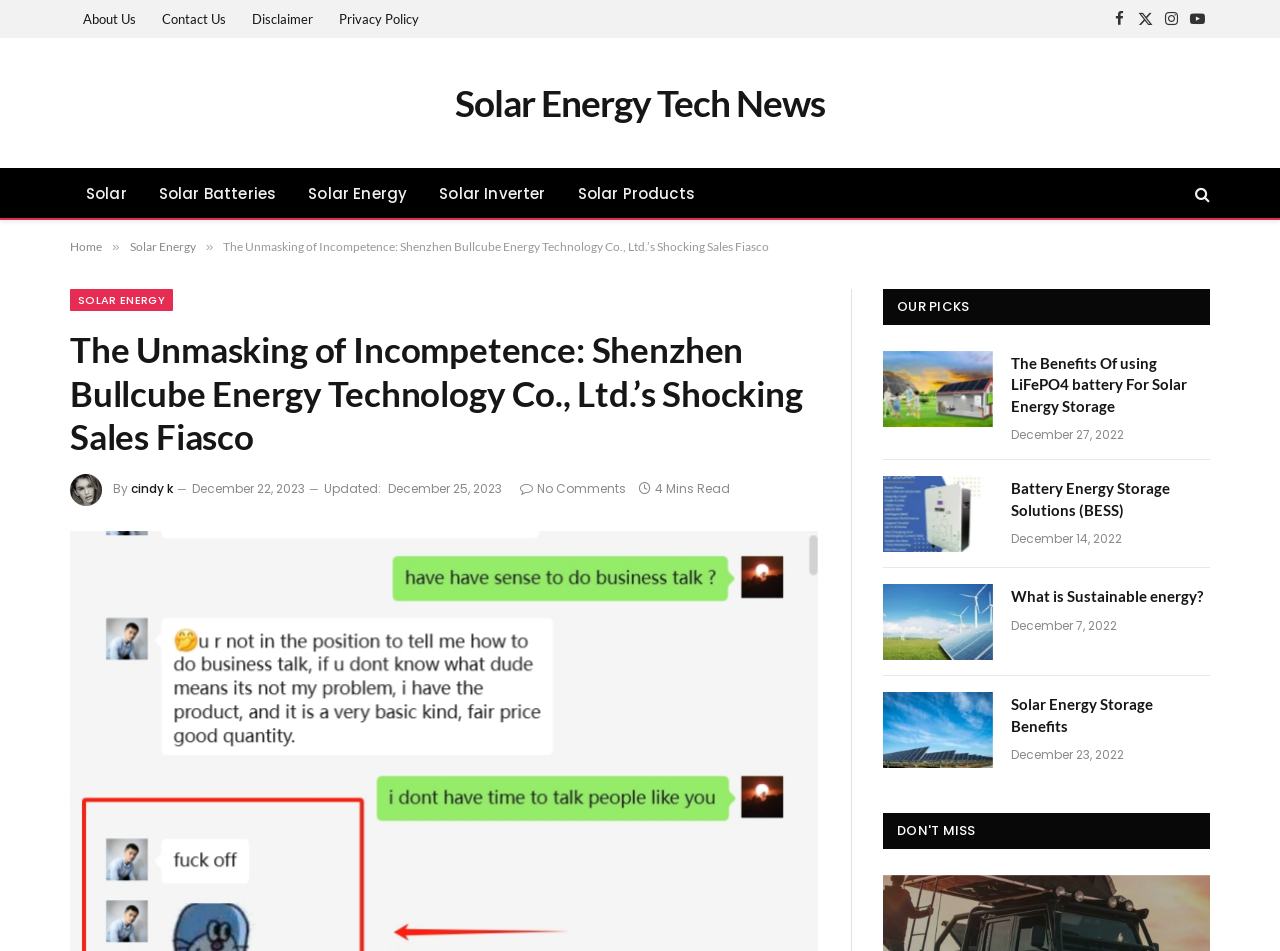Locate the bounding box of the UI element described in the following text: "title="Battery Energy Storage Solutions (BESS)"".

[0.69, 0.501, 0.776, 0.581]